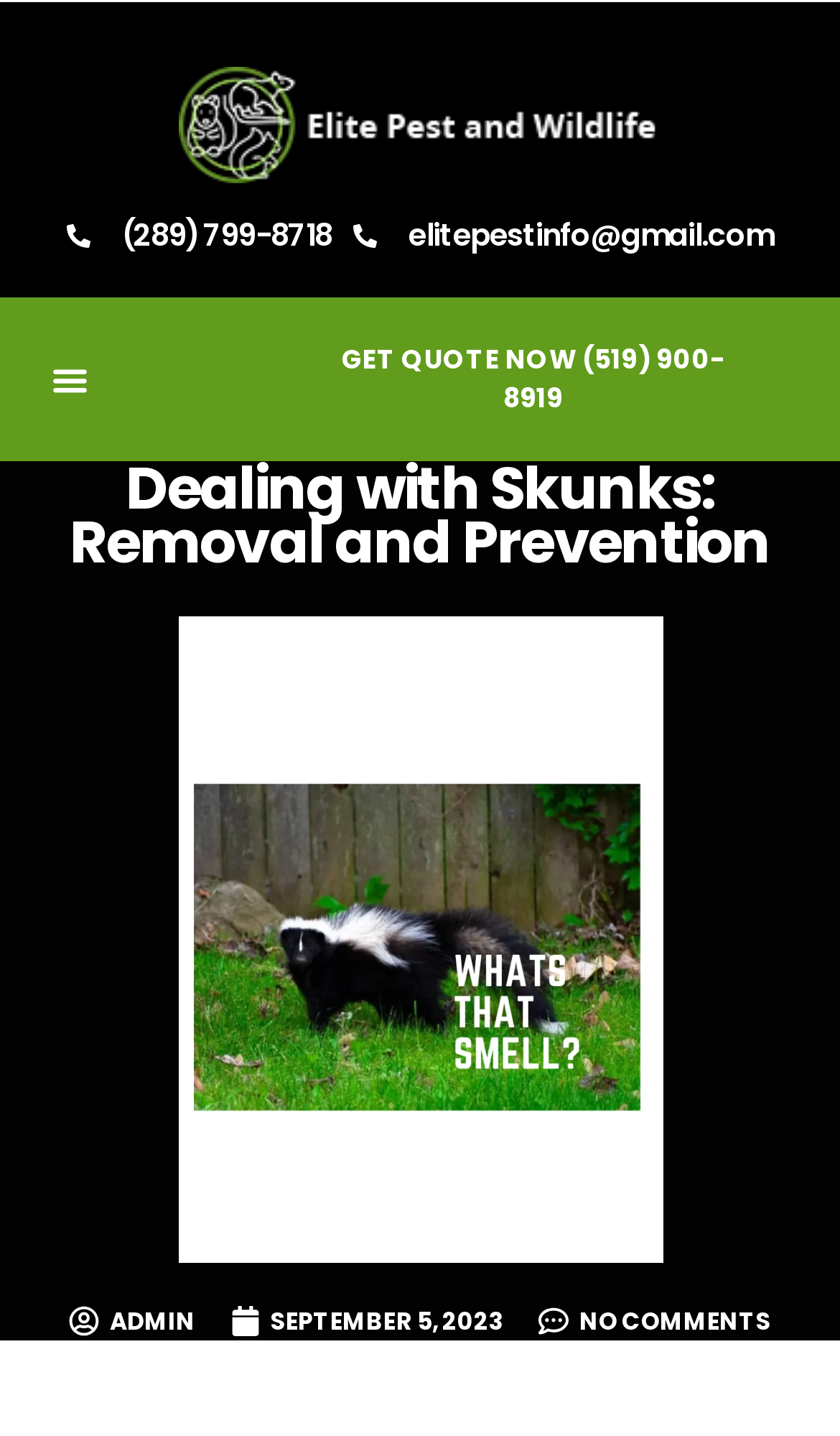Pinpoint the bounding box coordinates of the element to be clicked to execute the instruction: "visit the admin page".

[0.082, 0.906, 0.232, 0.933]